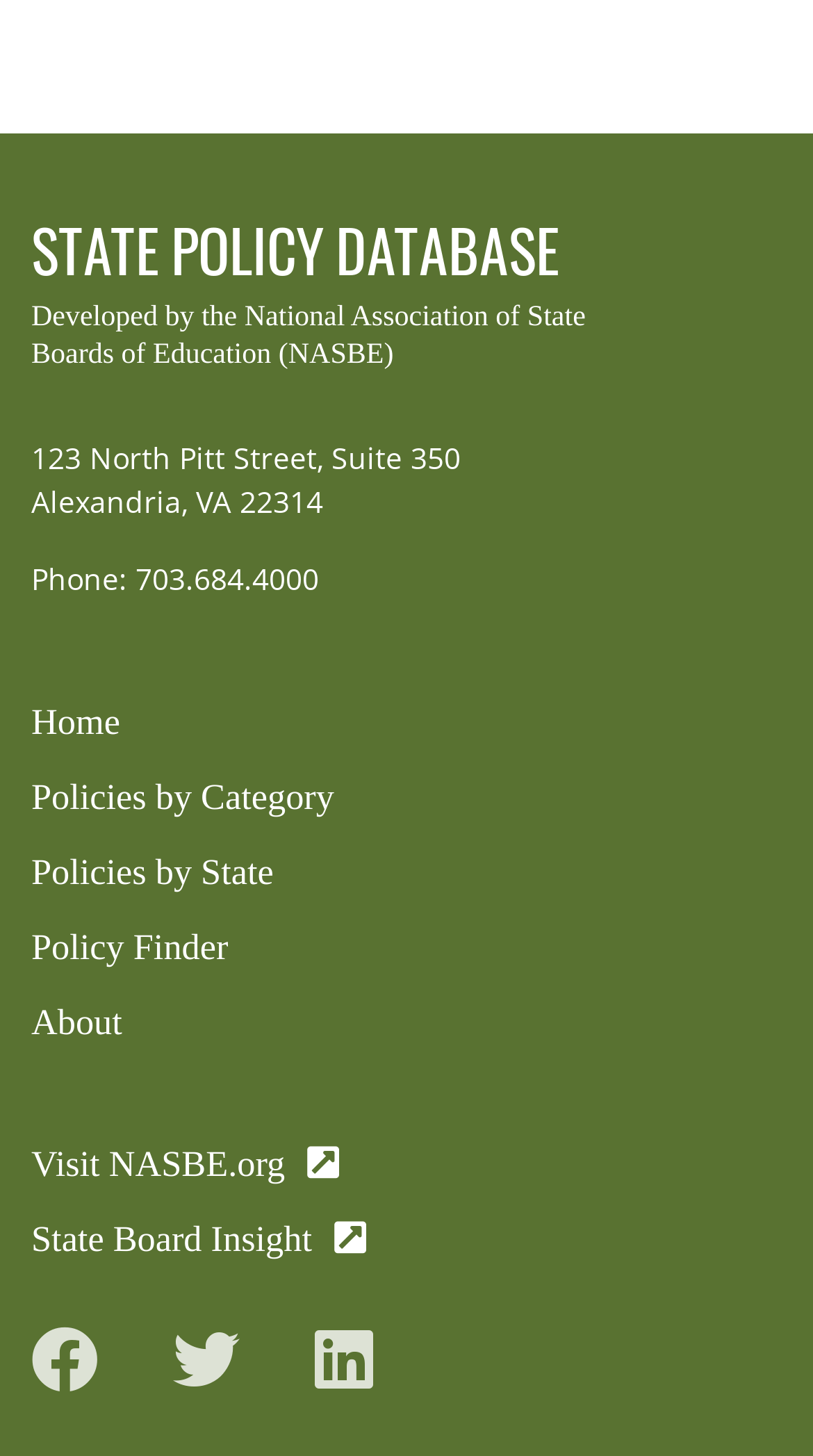Please identify the bounding box coordinates of where to click in order to follow the instruction: "Follow on Facebook".

[0.038, 0.911, 0.121, 0.957]